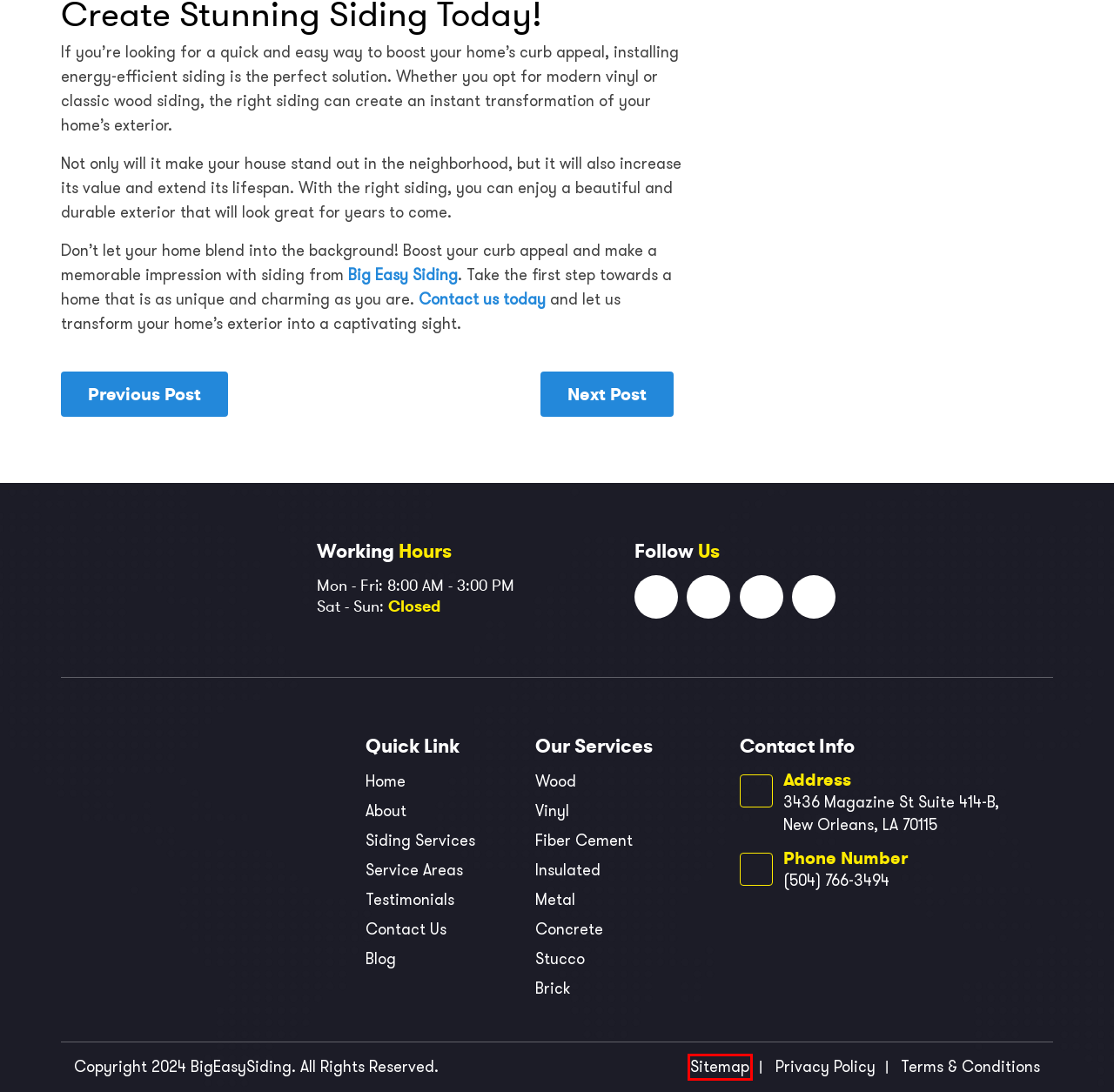Given a screenshot of a webpage with a red bounding box highlighting a UI element, choose the description that best corresponds to the new webpage after clicking the element within the red bounding box. Here are your options:
A. Brick Siding Installation in New Orleans | Big Easy Siding
B. Privacy Policy - Big Easy Siding
C. Blog  - Big Easy Siding
D. New Orleans Stucco Siding Service | Big Easy Siding
E. New Orleans Insulated Vinyl Siding | Big Easy Siding
F. 5 - 2023 - Big Easy Siding
G. Sitemap - Big Easy Siding
H. Terms and Conditions - Big Easy Siding

G